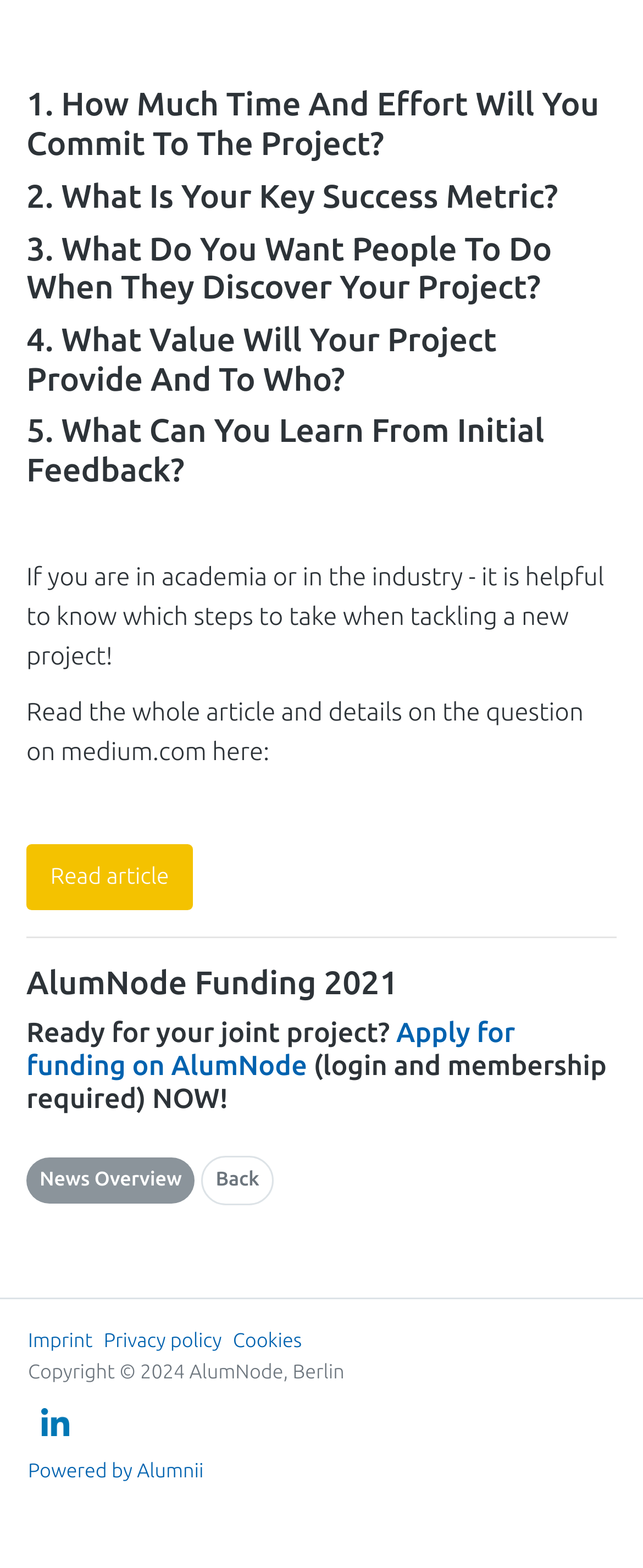What is the first question asked in the article?
Look at the screenshot and respond with a single word or phrase.

How Much Time And Effort Will You Commit To The Project?